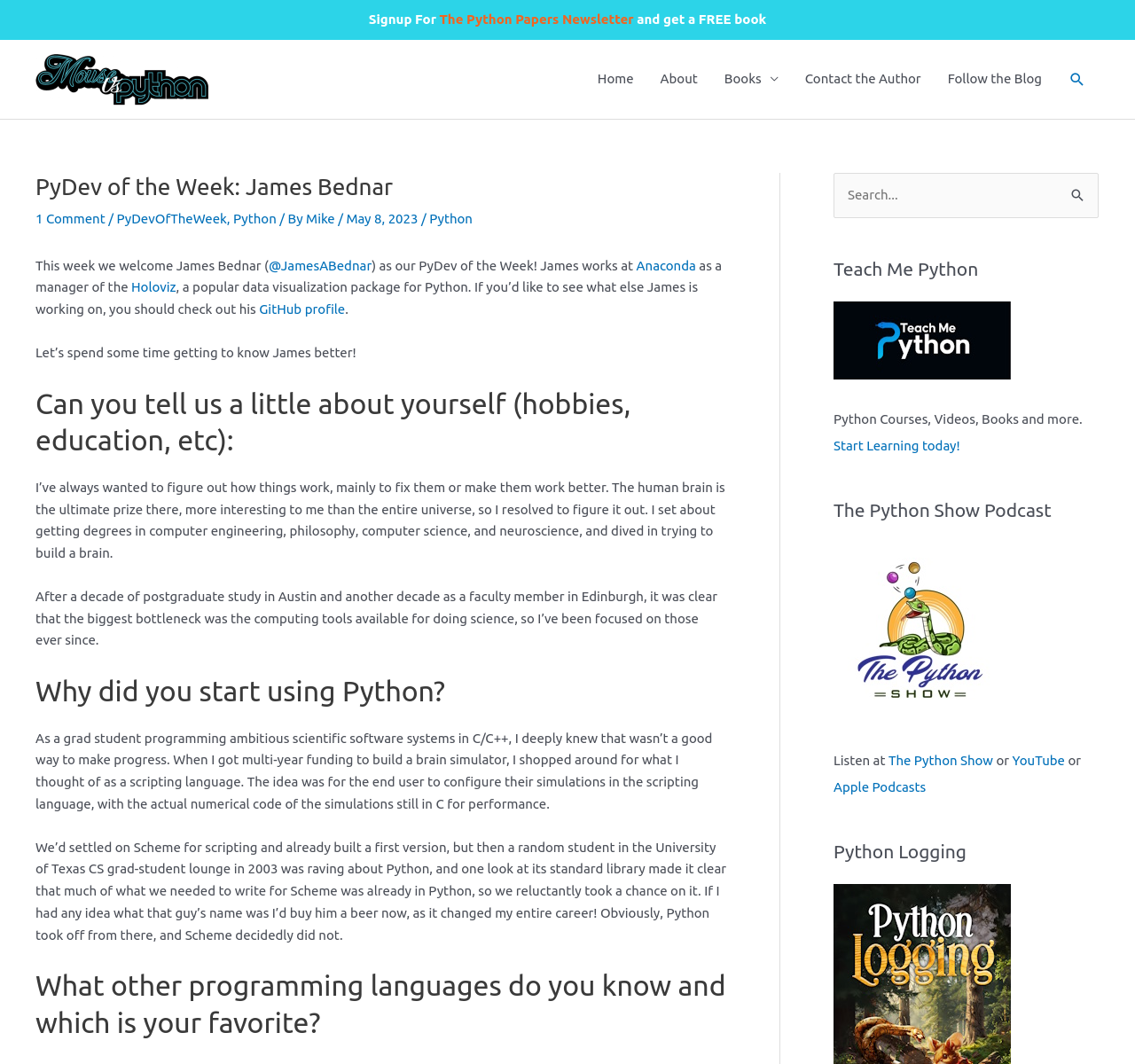Find the bounding box coordinates of the element you need to click on to perform this action: 'go to Virtiz homepage'. The coordinates should be represented by four float values between 0 and 1, in the format [left, top, right, bottom].

None